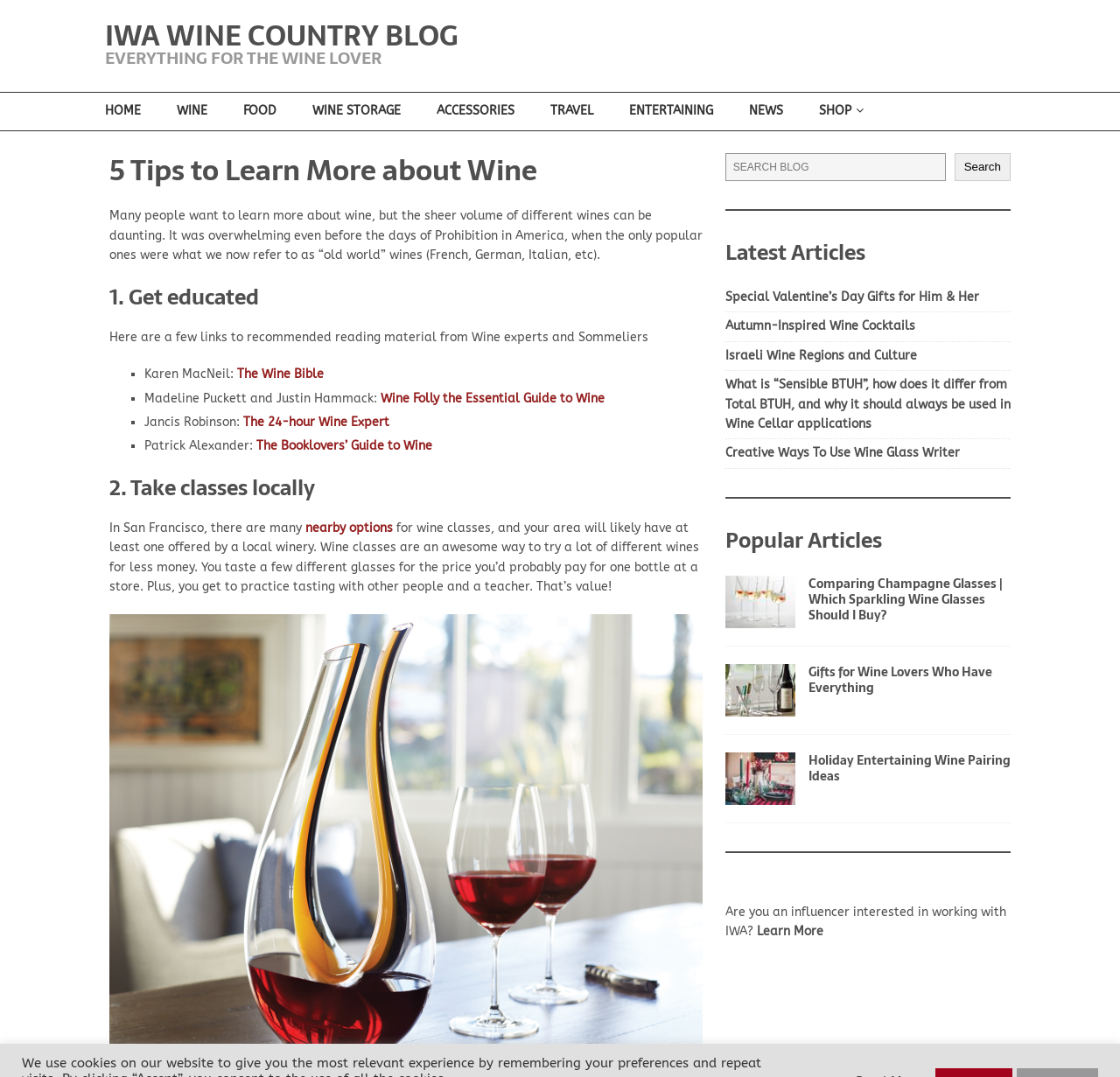What is the name of the book written by Karen MacNeil?
Please provide a comprehensive answer based on the visual information in the image.

The book written by Karen MacNeil is 'The Wine Bible', which is mentioned in the article as one of the recommended reading materials.